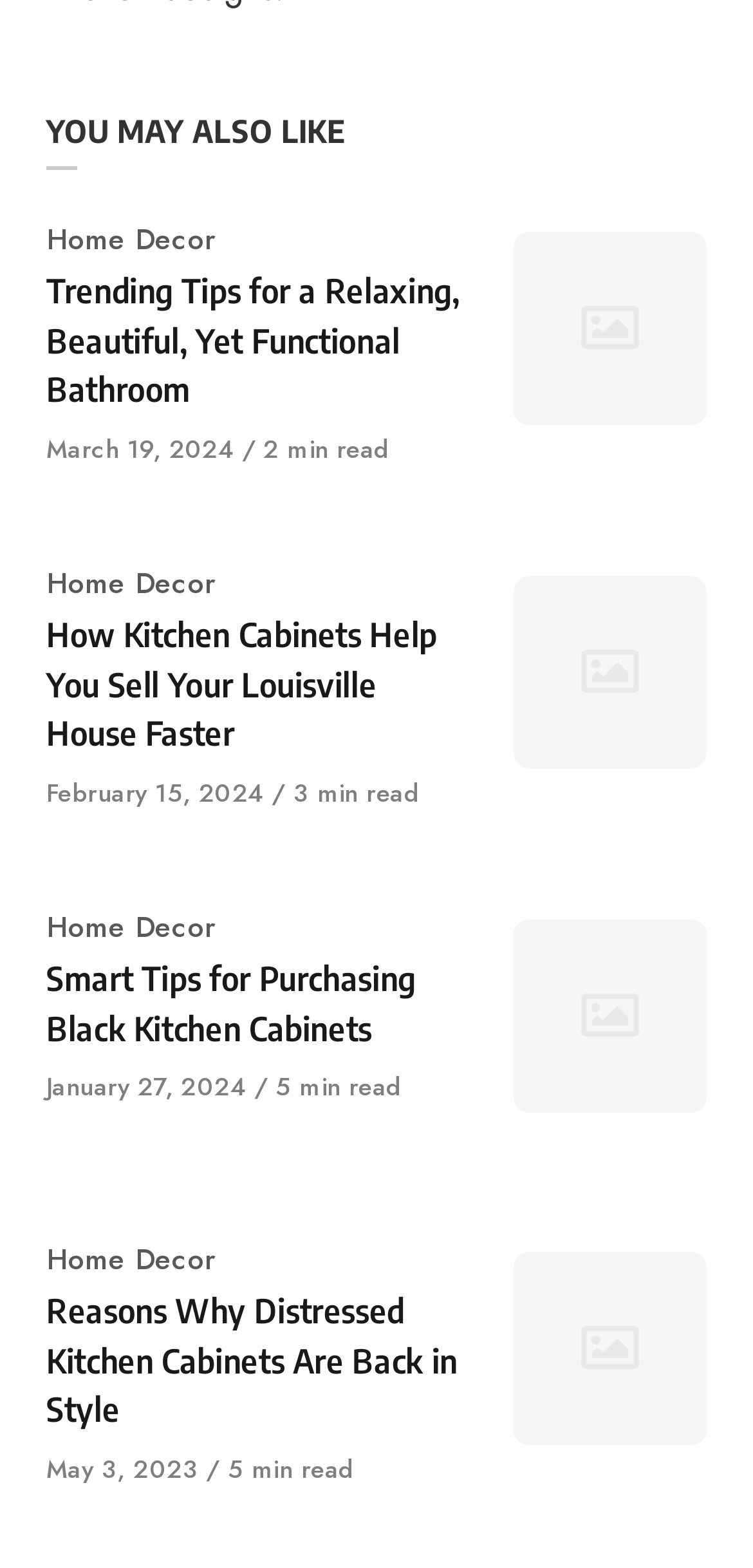How many minutes does it take to read the first article?
Can you provide an in-depth and detailed response to the question?

In the first article element, I found a StaticText element with the text '2 min read', which indicates that it takes 2 minutes to read the first article.